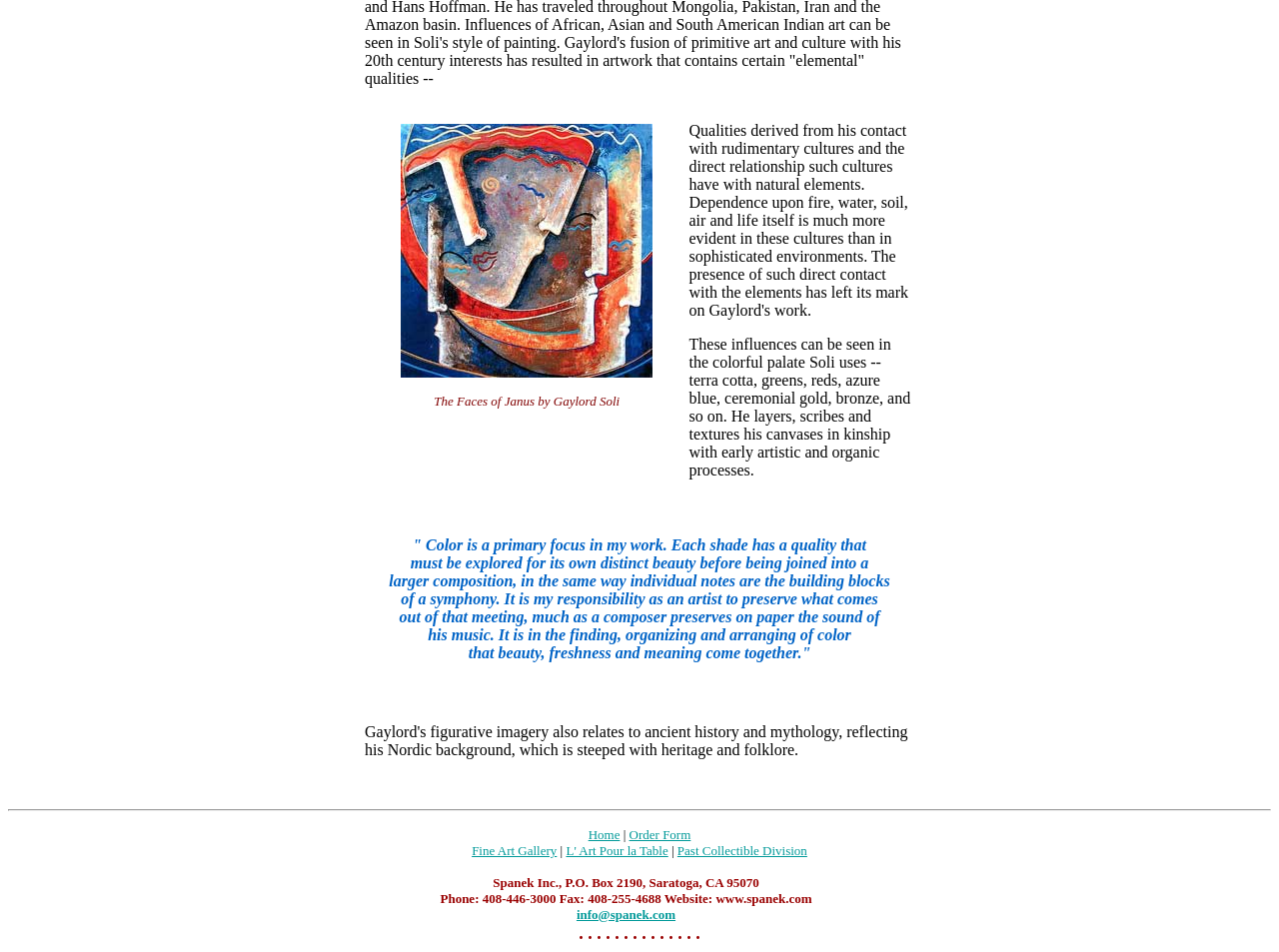Please provide the bounding box coordinates for the UI element as described: "Fine Art Gallery". The coordinates must be four floats between 0 and 1, represented as [left, top, right, bottom].

[0.369, 0.885, 0.435, 0.901]